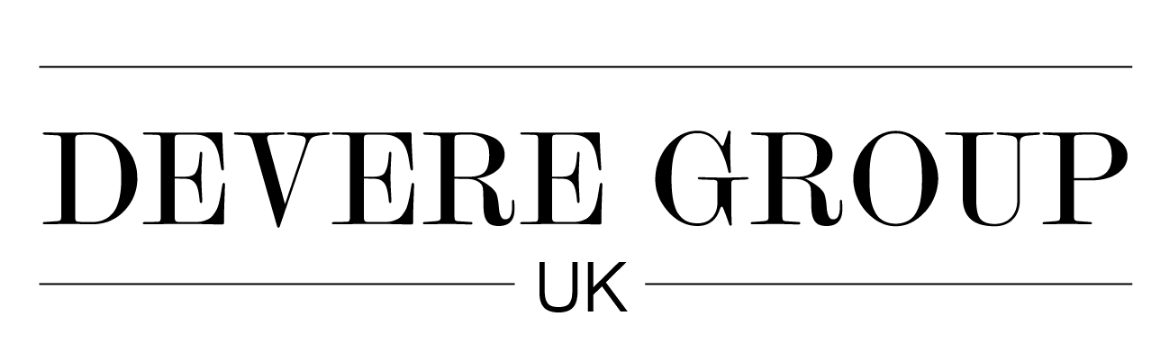Provide a thorough description of the image, including all visible elements.

This image displays the logo of Devere Group, featuring the name prominently in a bold, elegant font. The design incorporates a minimalist style, with clean lines and a classic feel. The name "DEVERA GROUP" is situated above the word "UK", which is presented in a smaller size, creating a balanced and professional appearance. This logo represents the organization's identity, which likely focuses on financial services and advisory, reflecting its commitment to quality and excellence within the industry.